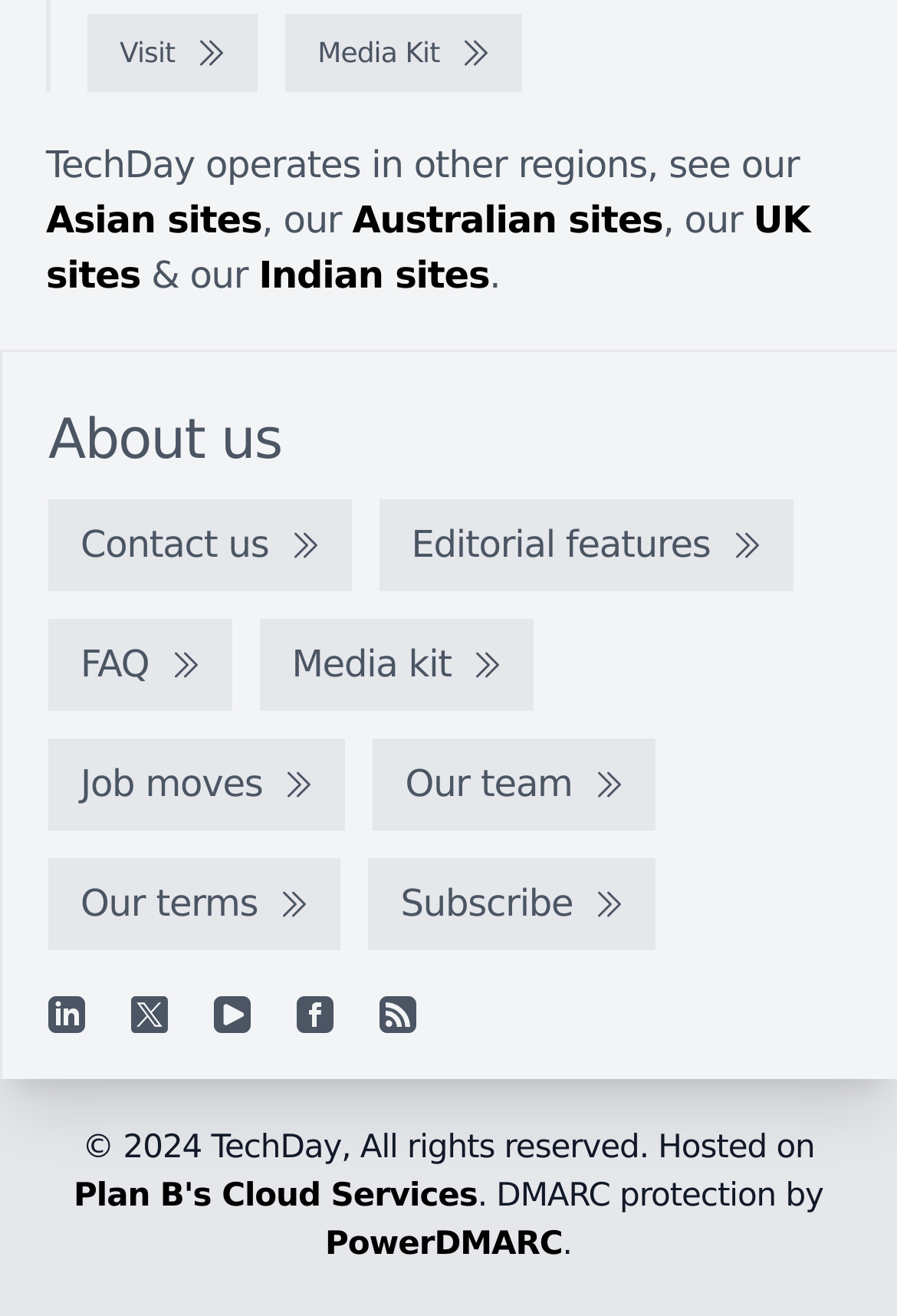Identify the bounding box coordinates for the element you need to click to achieve the following task: "Follow us on LinkedIn". Provide the bounding box coordinates as four float numbers between 0 and 1, in the form [left, top, right, bottom].

[0.054, 0.758, 0.095, 0.786]